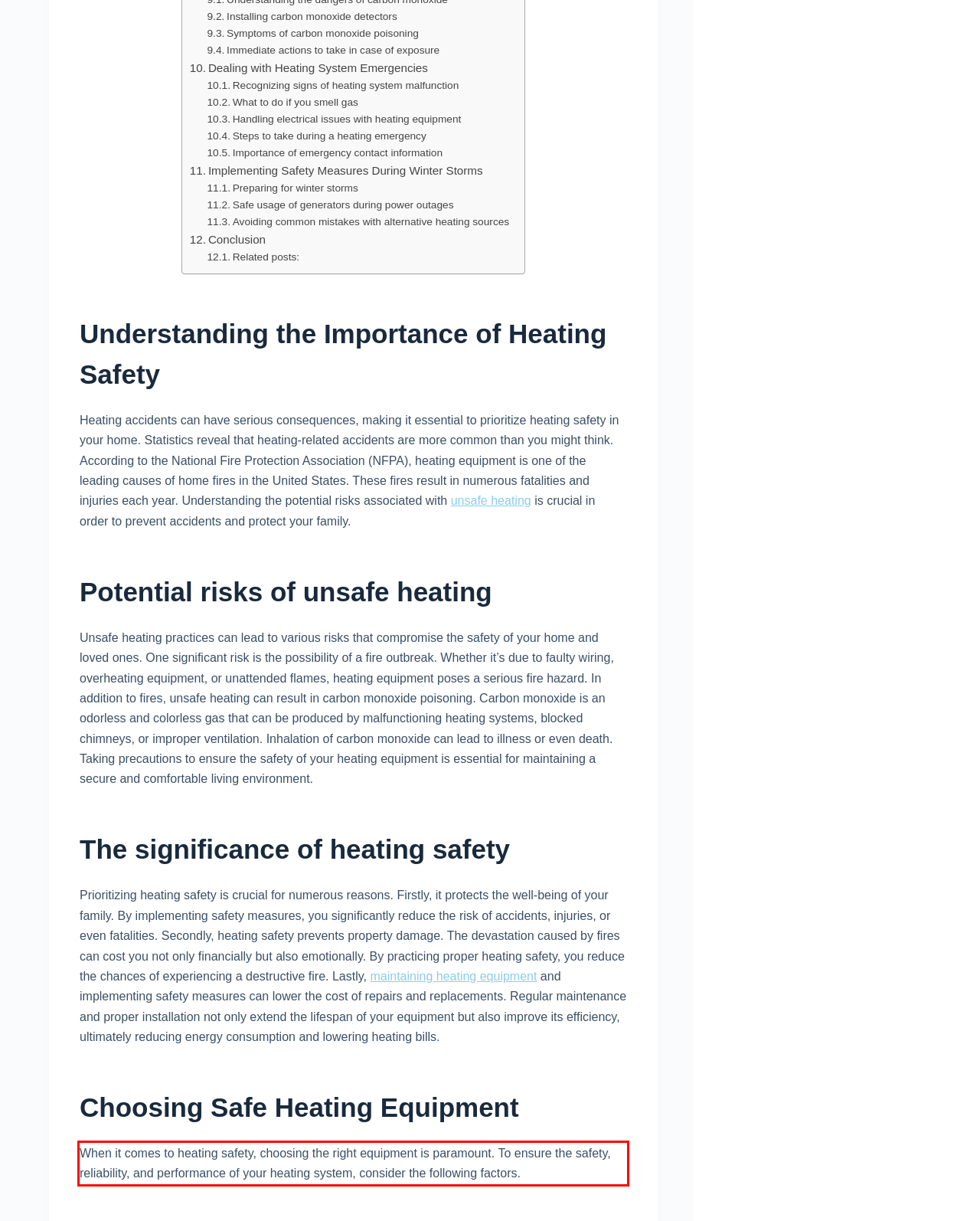Using the provided screenshot, read and generate the text content within the red-bordered area.

When it comes to heating safety, choosing the right equipment is paramount. To ensure the safety, reliability, and performance of your heating system, consider the following factors.